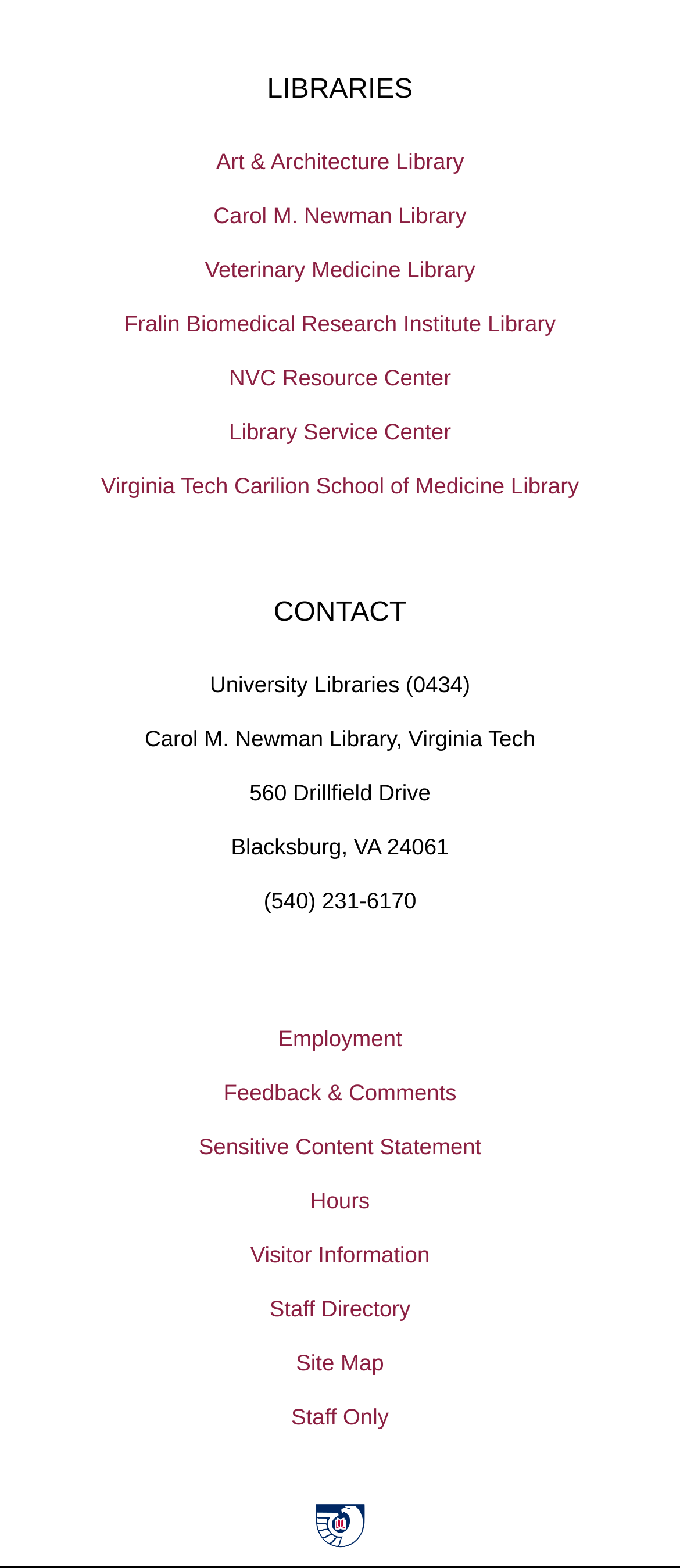Identify the bounding box coordinates for the region to click in order to carry out this instruction: "Check the hours". Provide the coordinates using four float numbers between 0 and 1, formatted as [left, top, right, bottom].

[0.0, 0.748, 1.0, 0.782]